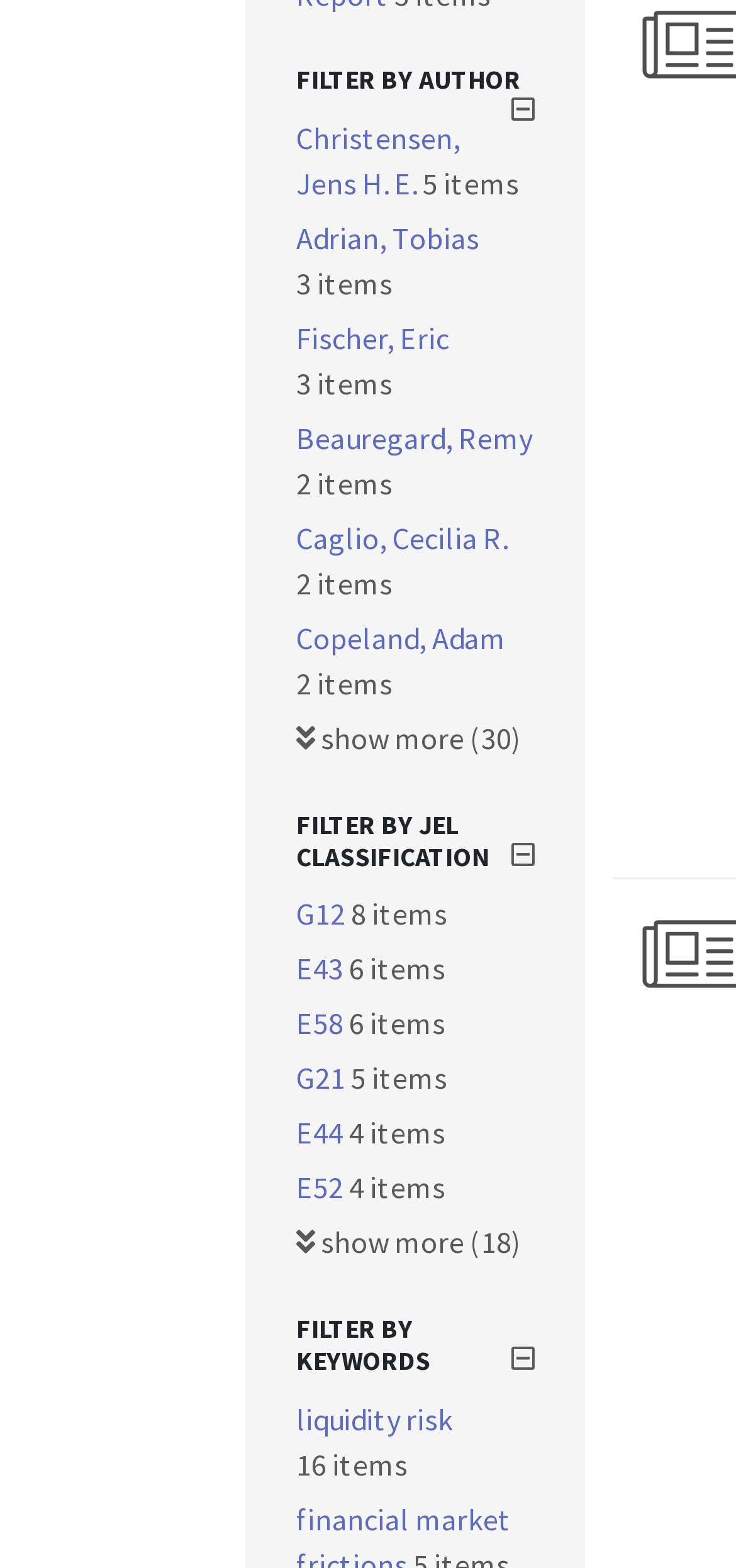Extract the bounding box coordinates of the UI element described by: "Adrian, Tobias". The coordinates should include four float numbers ranging from 0 to 1, e.g., [left, top, right, bottom].

[0.403, 0.139, 0.651, 0.163]